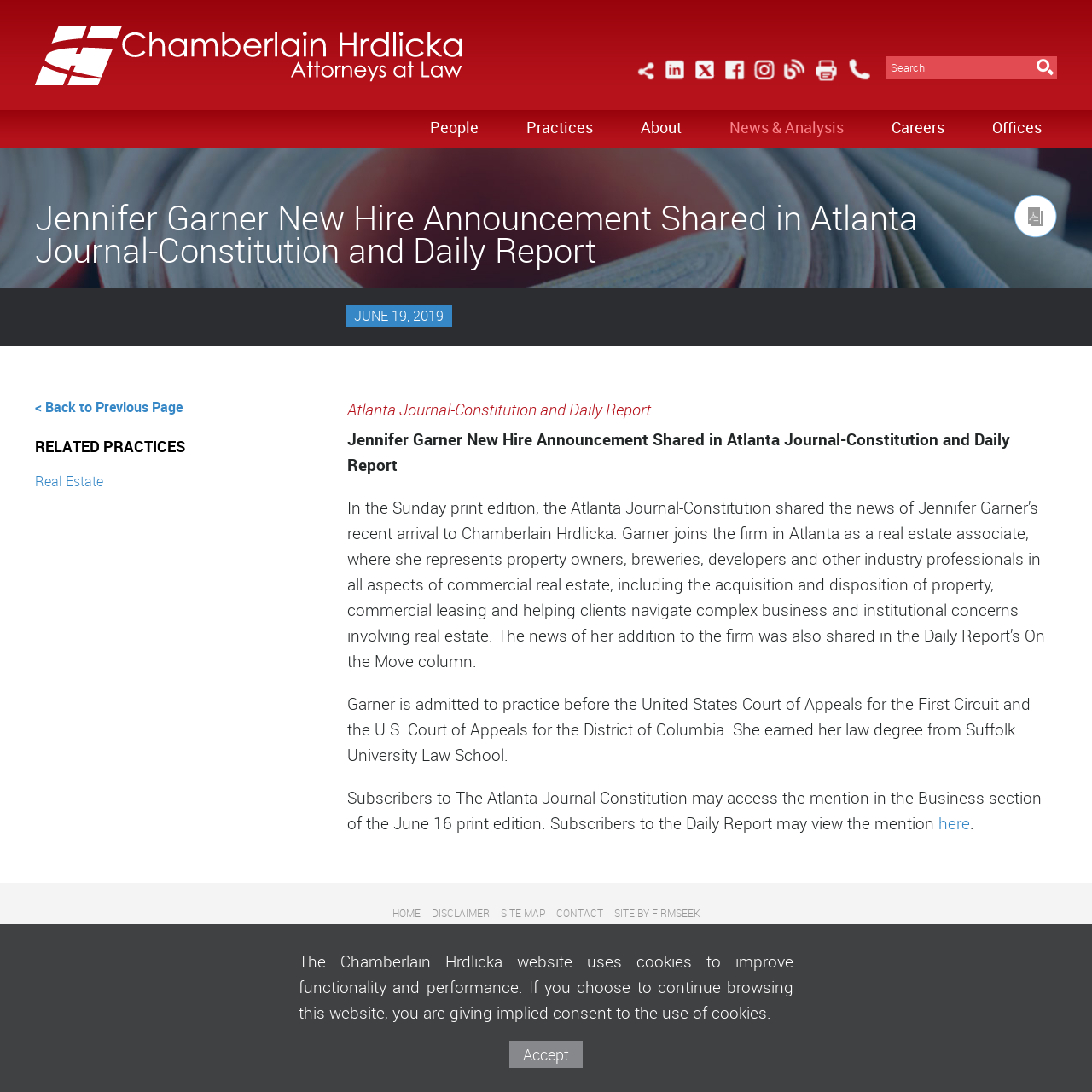Identify the headline of the webpage and generate its text content.

Jennifer Garner New Hire Announcement Shared in Atlanta Journal-Constitution and Daily Report